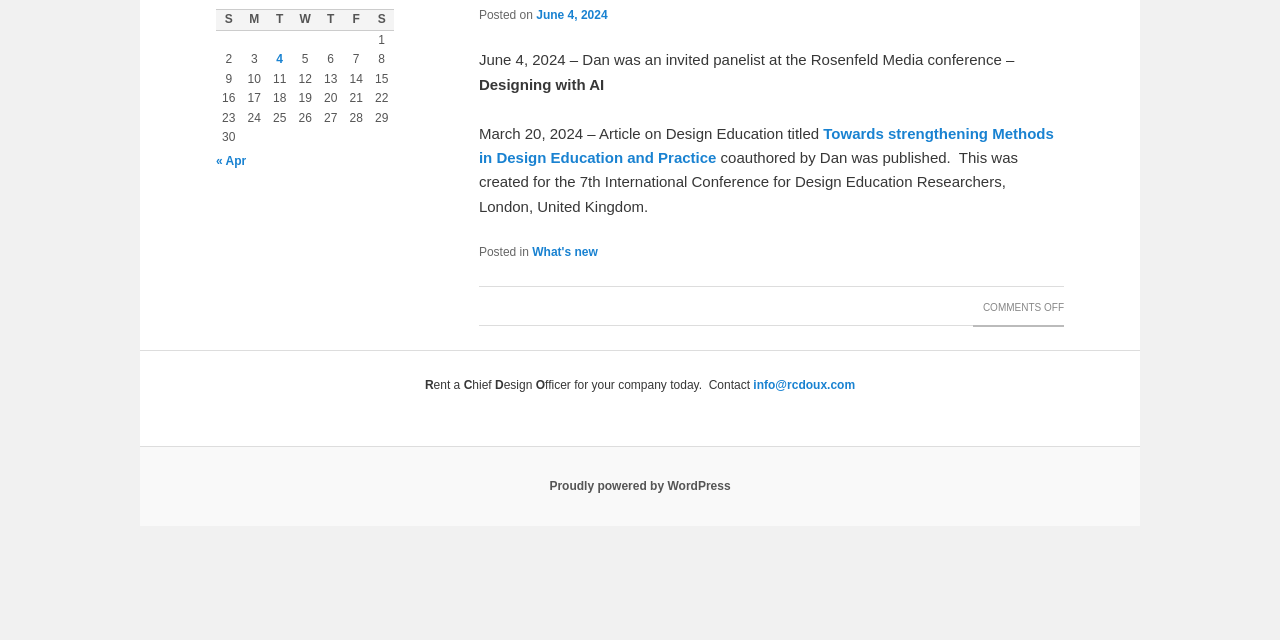Extract the bounding box of the UI element described as: "Blog Posts".

None